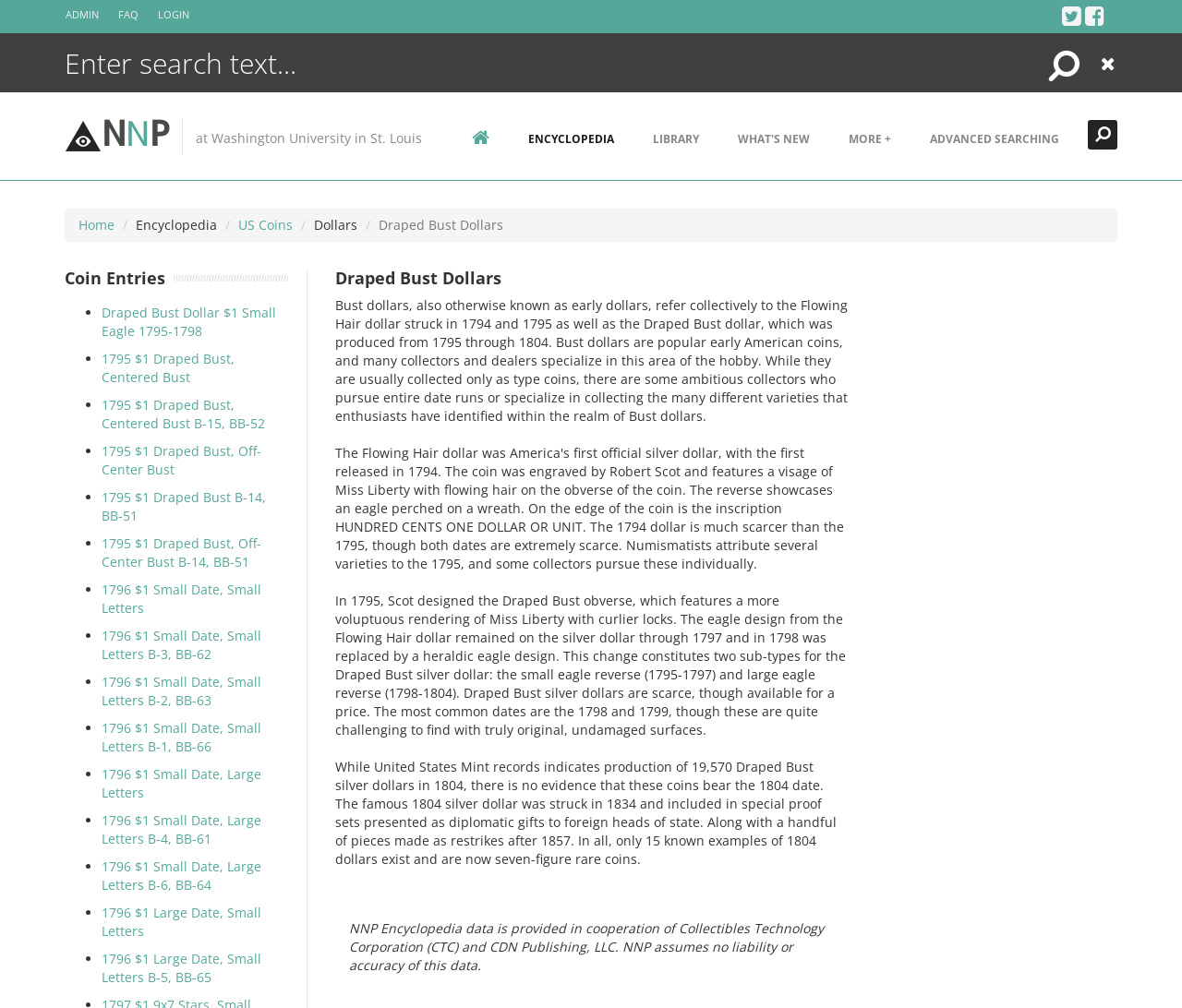Specify the bounding box coordinates for the region that must be clicked to perform the given instruction: "Add to cart".

None